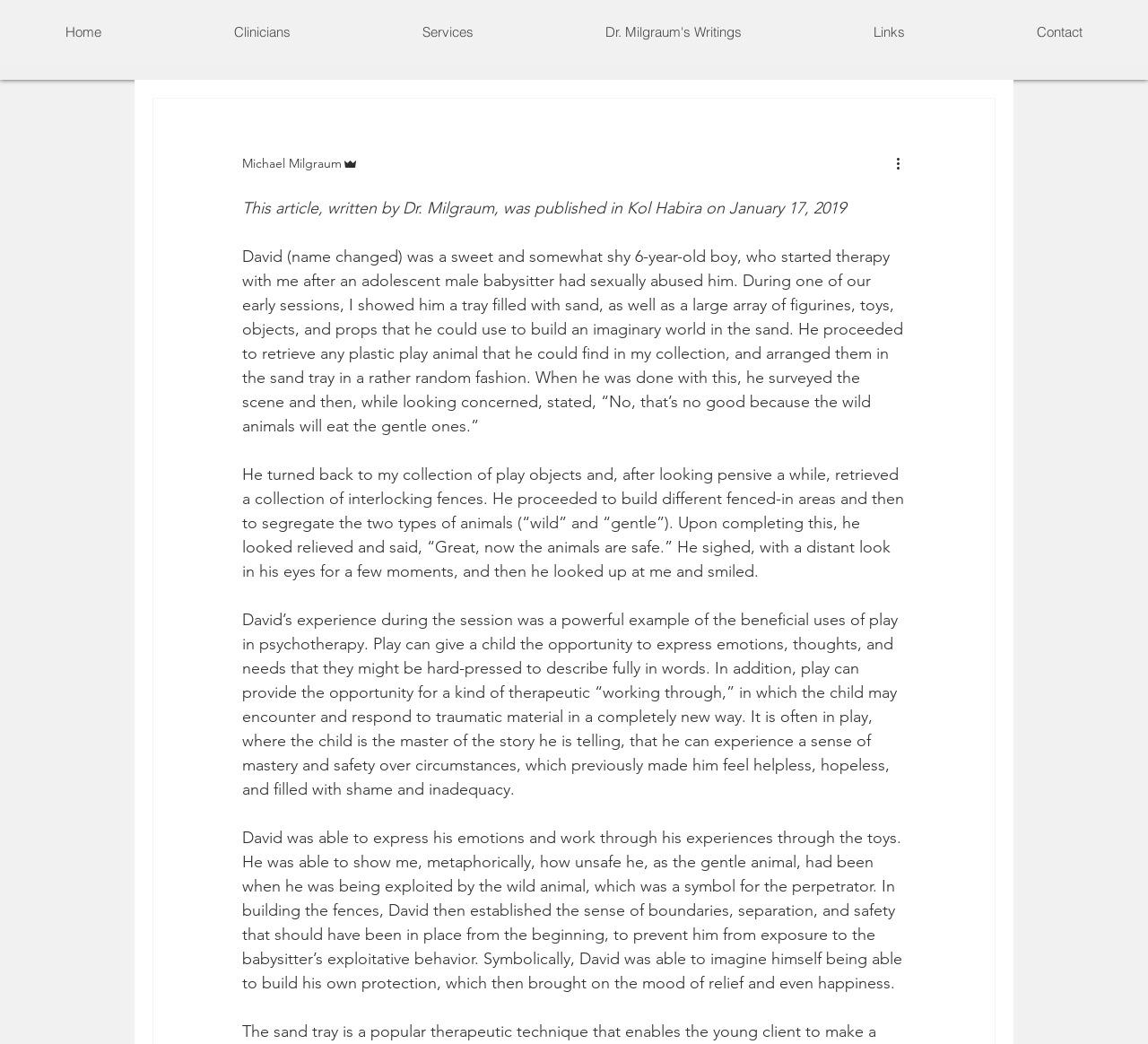What did the boy use to build fences?
Based on the content of the image, thoroughly explain and answer the question.

In the article, it is mentioned that the boy used interlocking fences to build different fenced-in areas and segregate the two types of animals ('wild' and 'gentle'). This is described in the second paragraph of the article.